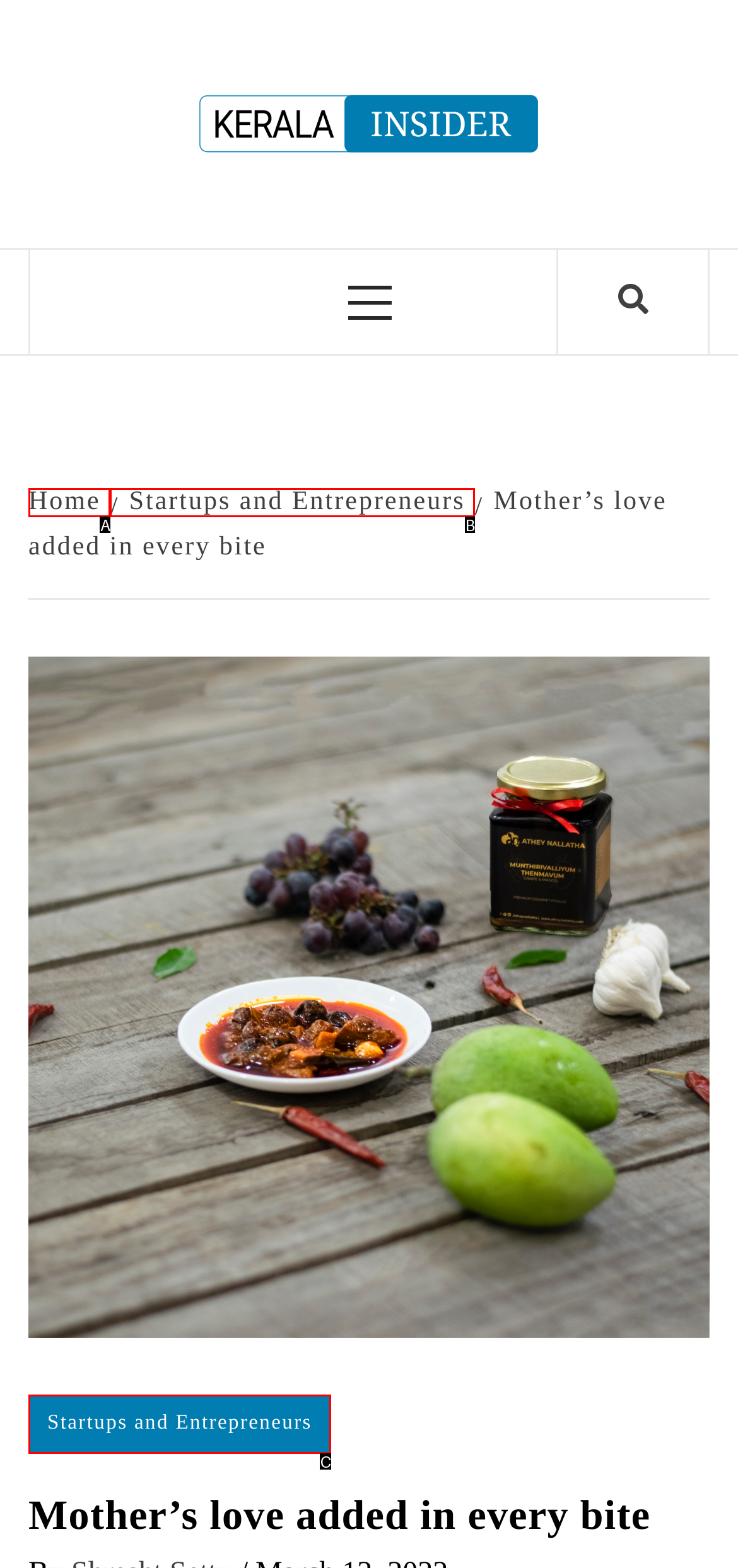Which HTML element matches the description: Home the best? Answer directly with the letter of the chosen option.

A